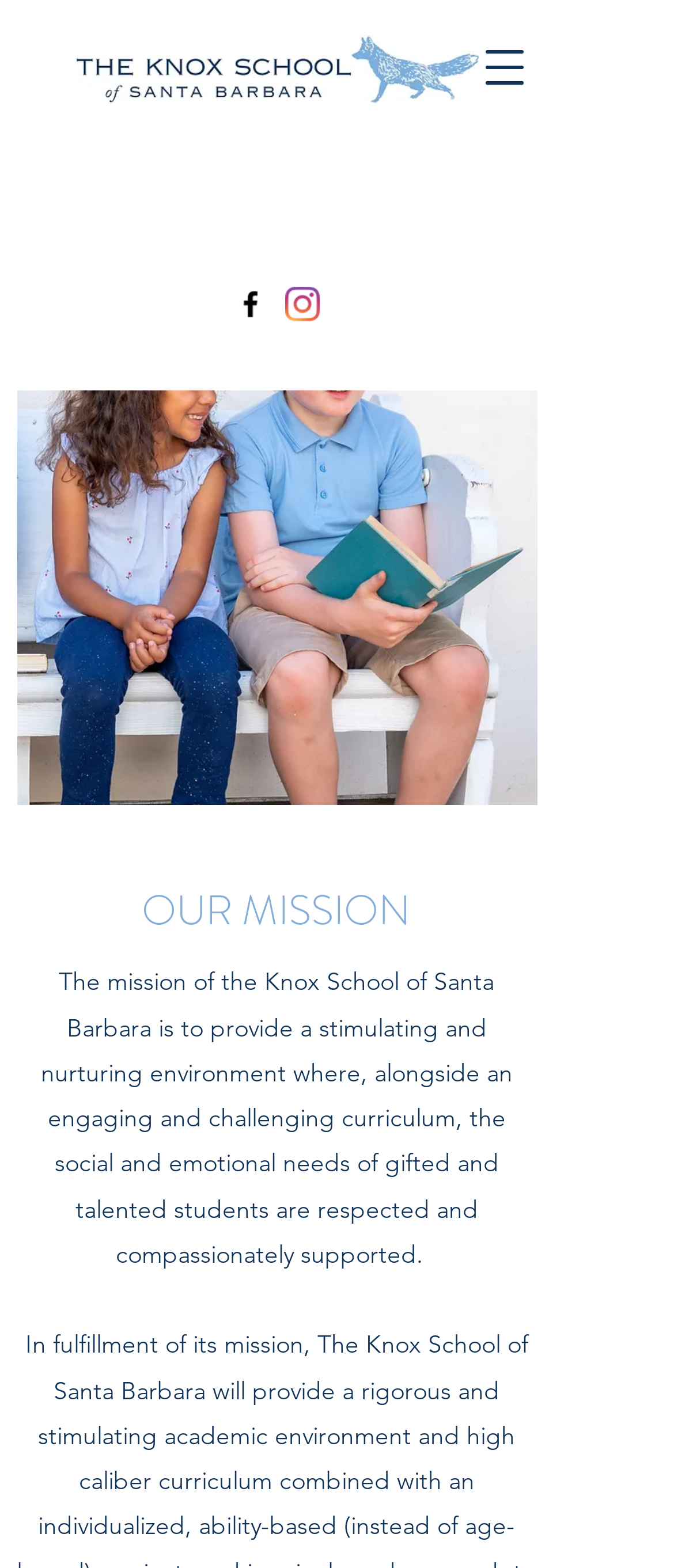Identify the bounding box of the HTML element described here: "aria-label="Facebook"". Provide the coordinates as four float numbers between 0 and 1: [left, top, right, bottom].

[0.346, 0.183, 0.397, 0.205]